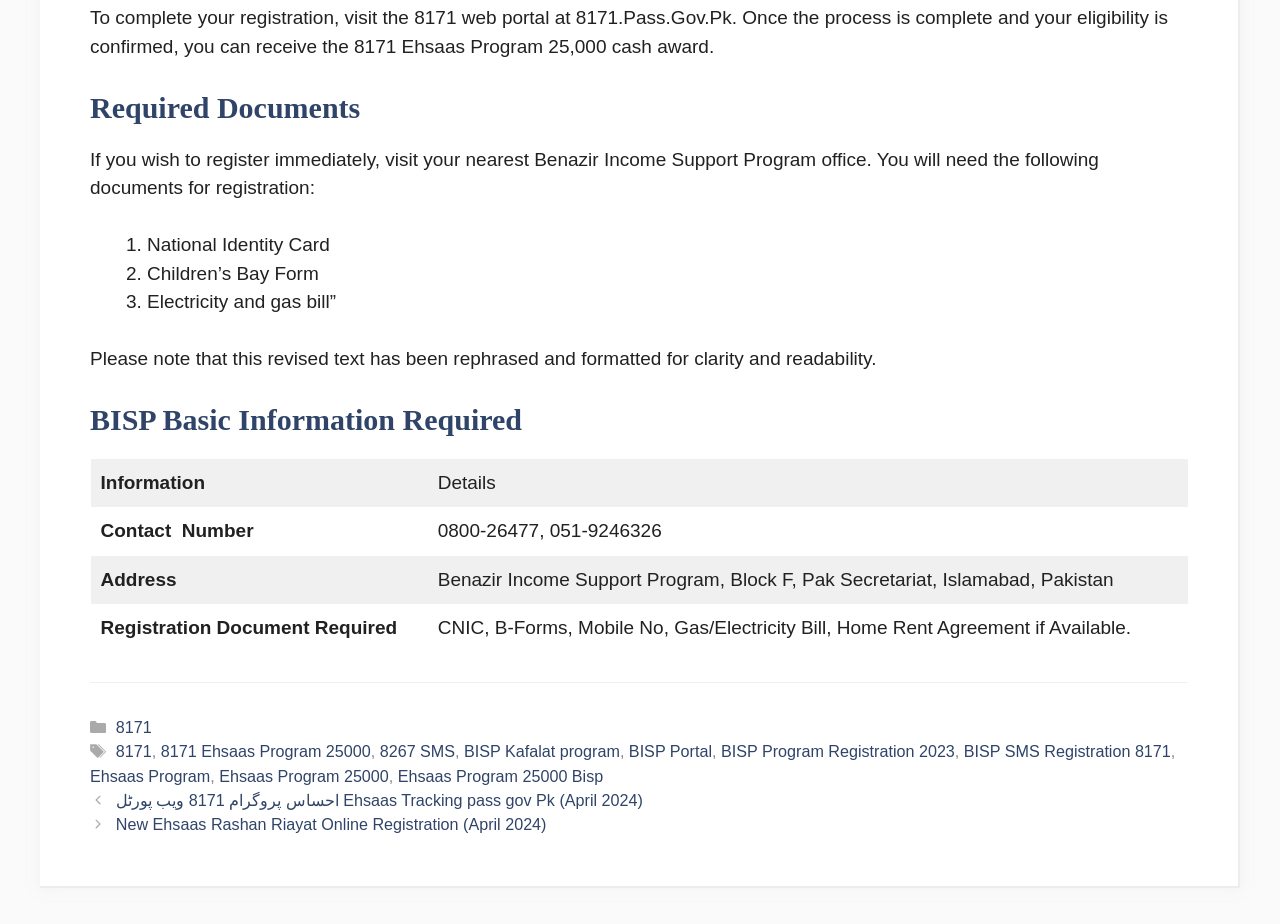What is the contact number for the Benazir Income Support Program?
Using the image, provide a detailed and thorough answer to the question.

The answer can be found in the table under the 'BISP Basic Information Required' heading, which lists the contact number as '0800-26477, 051-9246326'.